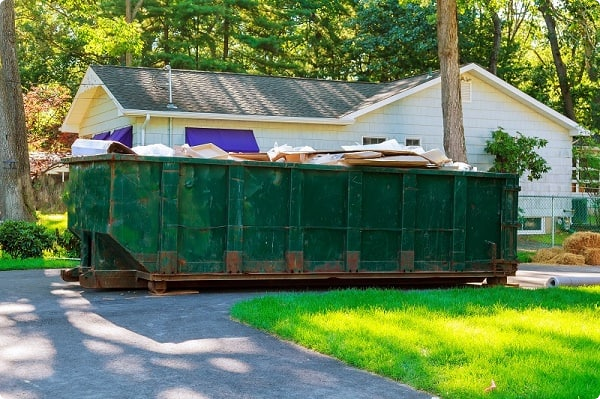Illustrate the scene in the image with a detailed description.

This image features a large green roll-off dumpster situated on a driveway, surrounded by a well-kept yard with lush grass and trees. The dumpster appears to be filled with a variety of materials, including what looks like construction debris and cardboard, making it suitable for renovation or construction projects. In the background, there's a house with a light-colored exterior and a roof that has a slight angle, featuring purple window coverings. The setting suggests a residential area in Pennsylvania, reflecting the services offered by Just Dumpsters, which provides roll-away container rentals for both residential and commercial needs. The image likely emphasizes the convenience and utility of renting a dumpster for various disposal needs during projects.